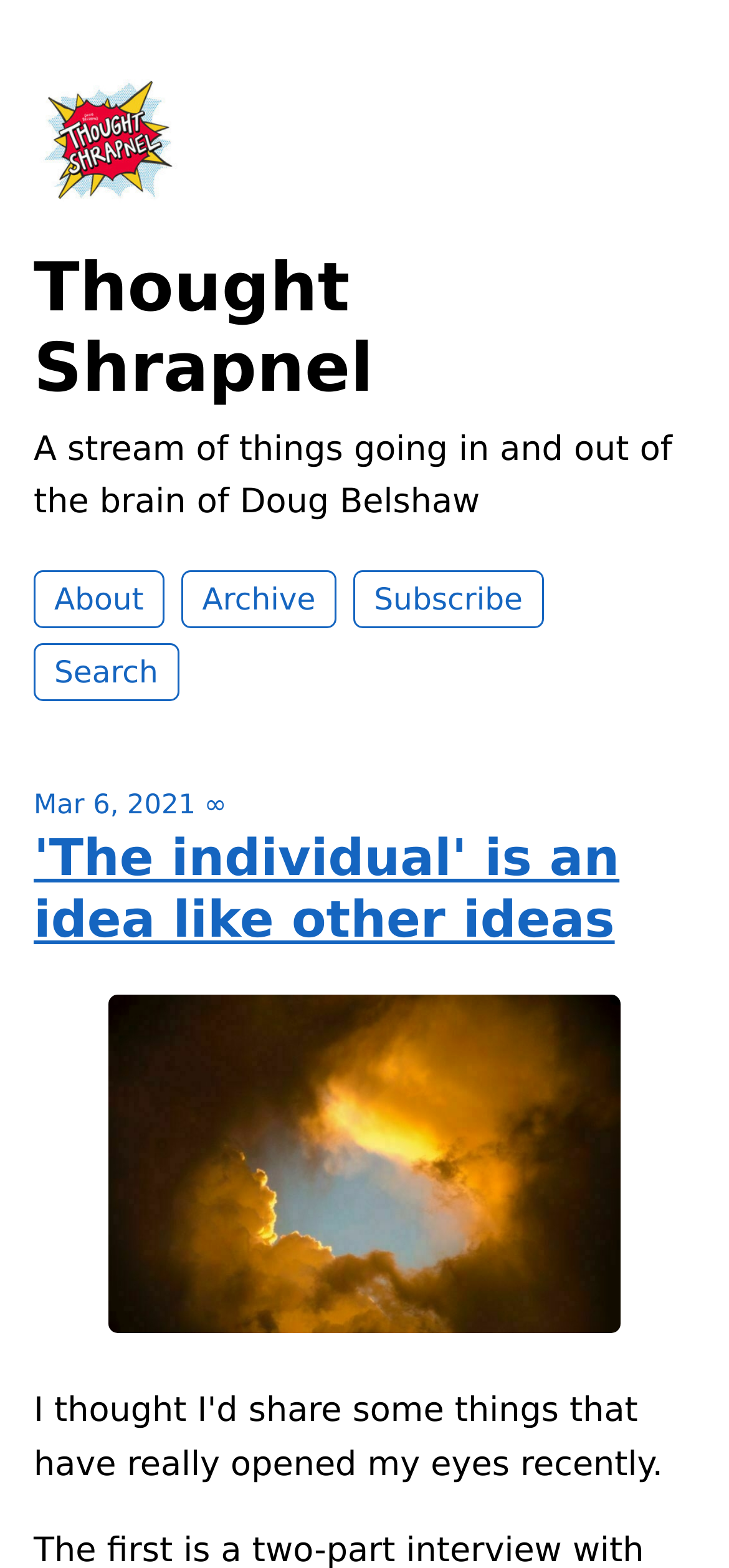Please identify the bounding box coordinates of the element that needs to be clicked to execute the following command: "read the post titled 'The individual' is an idea like other ideas". Provide the bounding box using four float numbers between 0 and 1, formatted as [left, top, right, bottom].

[0.046, 0.53, 0.85, 0.605]